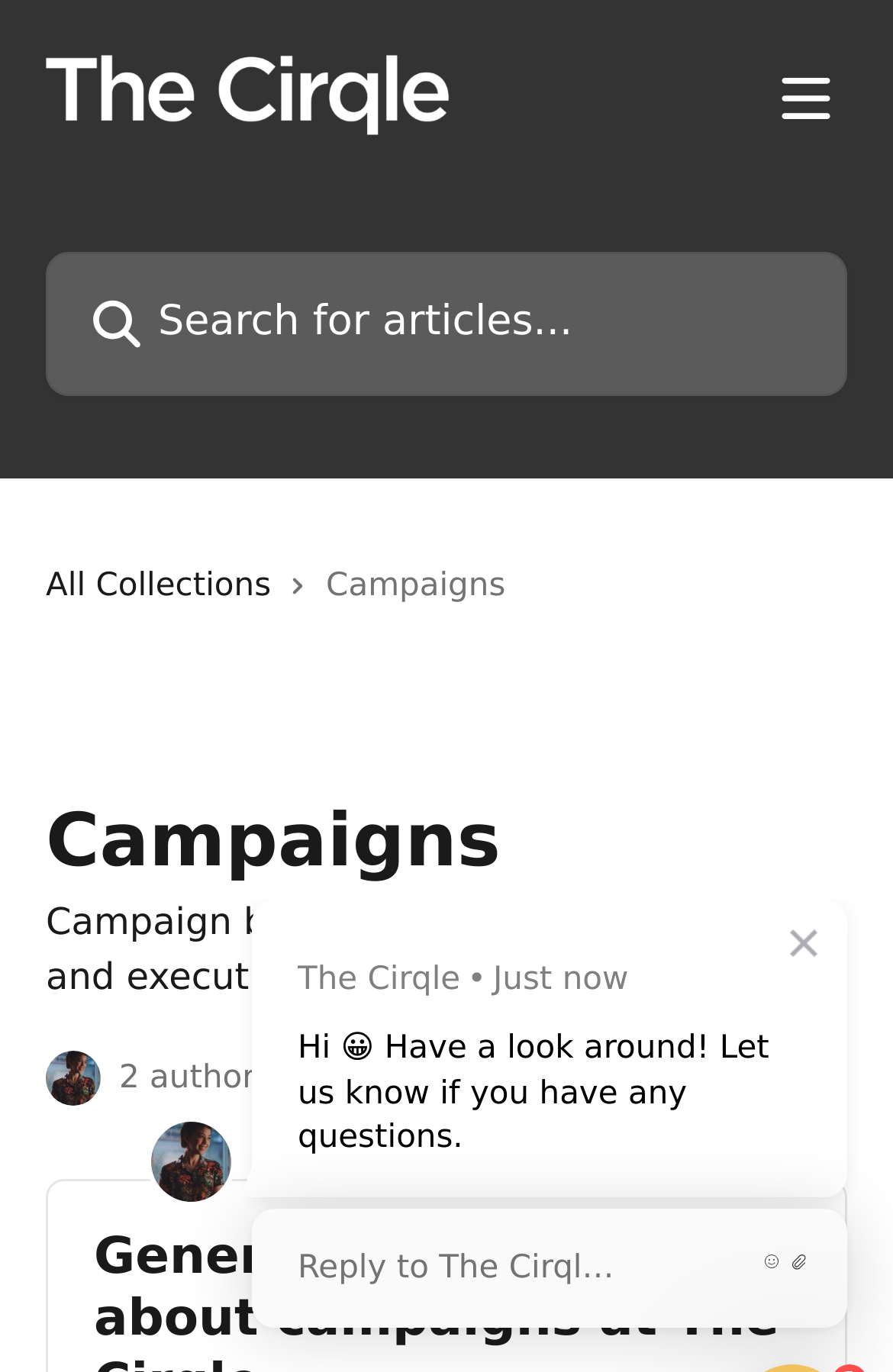Is there a search function on the page?
Use the information from the image to give a detailed answer to the question.

I found the answer by looking at the textbox element with the placeholder text 'Search for articles...' at the top of the page, which indicates that there is a search function available.